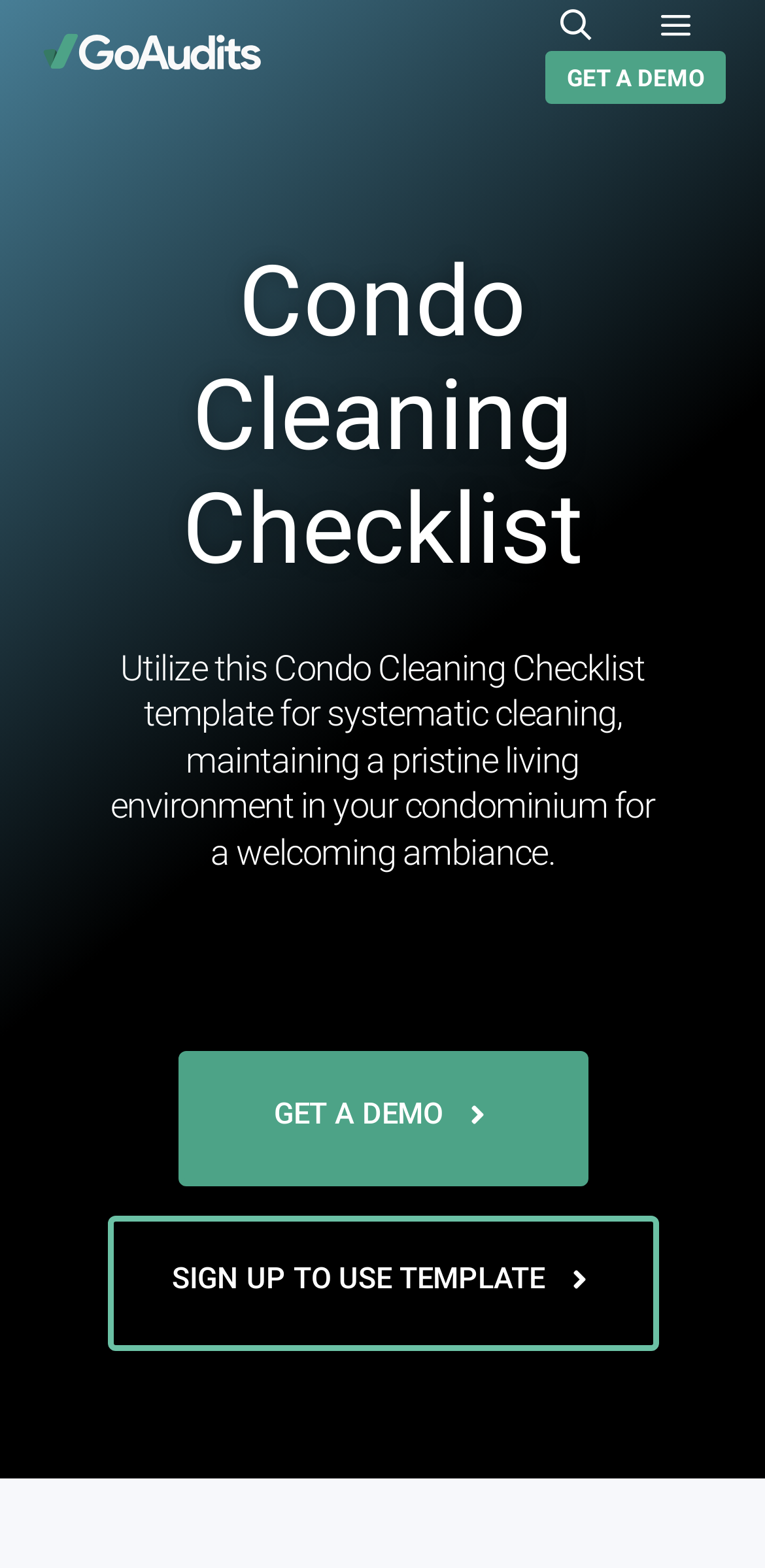What is the function of the ' Search' button?
With the help of the image, please provide a detailed response to the question.

The ' Search' button is likely a search function, allowing users to search for specific content or templates within the website, as it is a common convention for search buttons to have a magnifying glass icon.